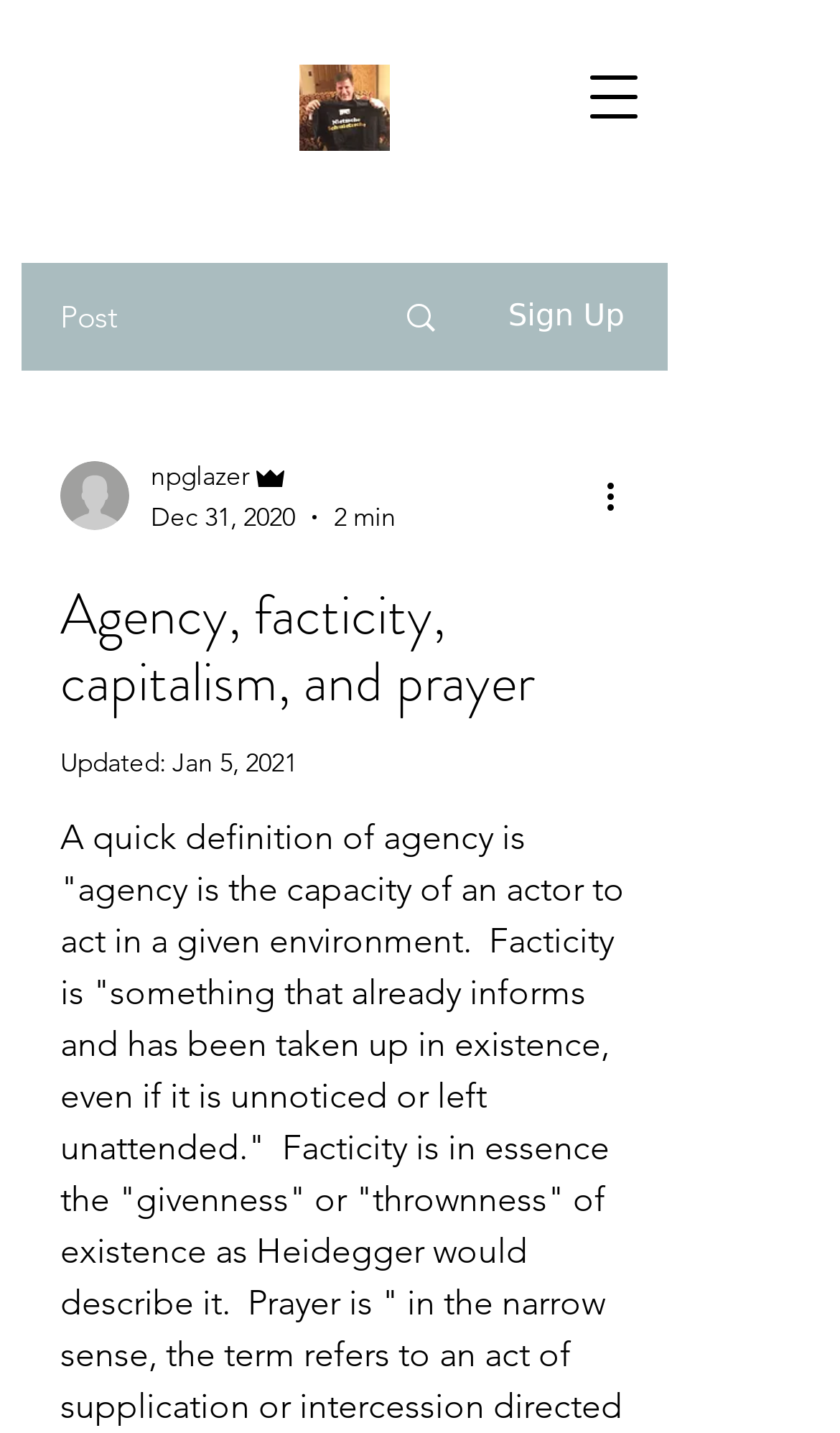Is the navigation menu open?
Using the visual information, reply with a single word or short phrase.

No